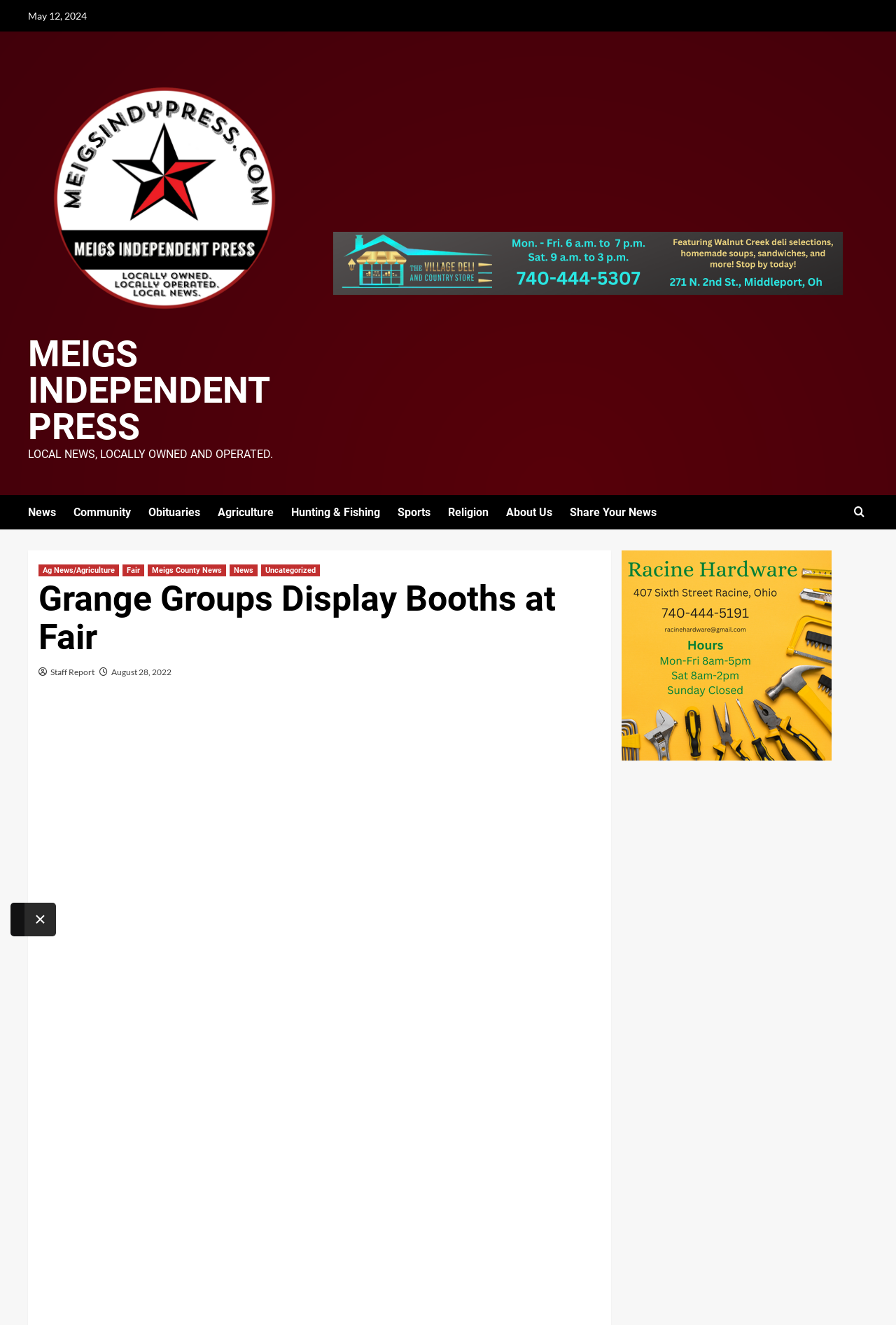What is the purpose of the 'Share Your News' link?
Refer to the image and answer the question using a single word or phrase.

To submit news